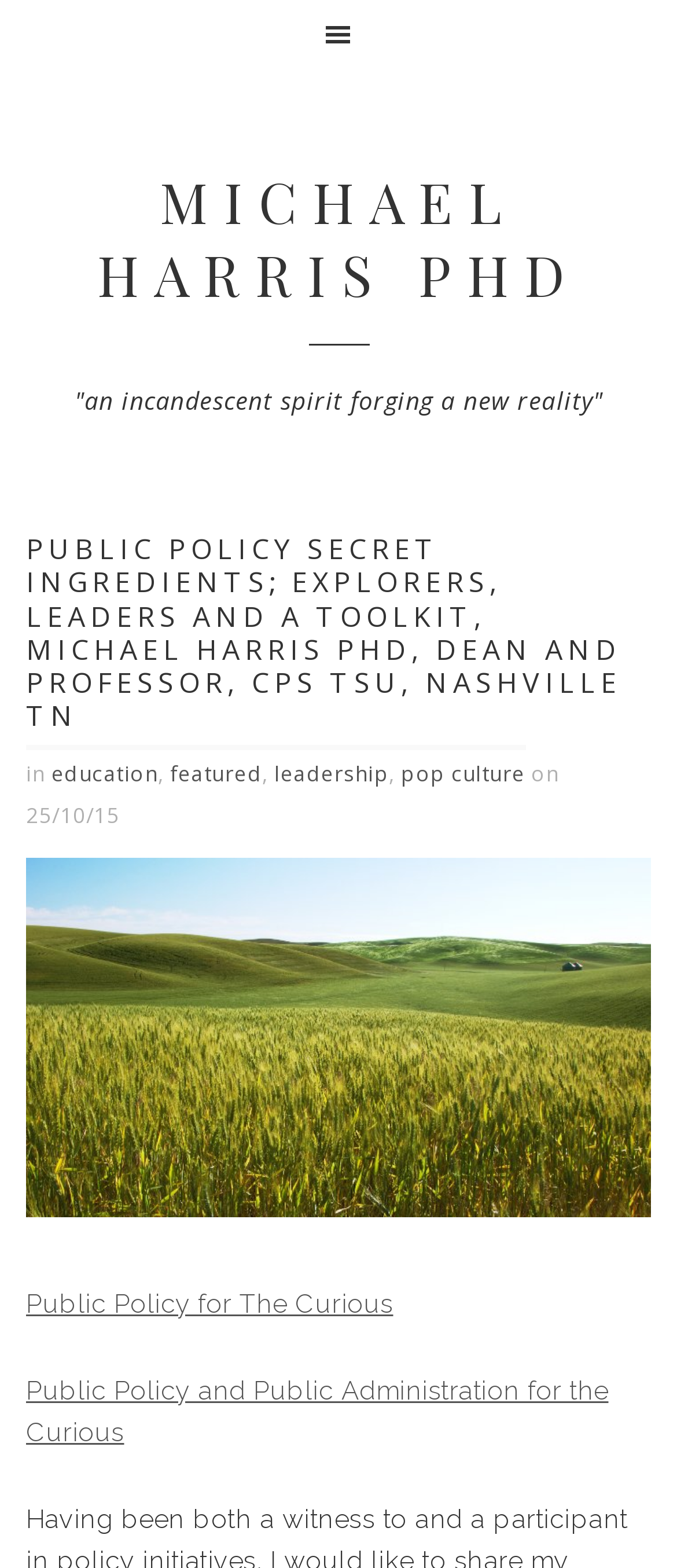Find the bounding box coordinates for the UI element that matches this description: "Pop Culture".

[0.592, 0.484, 0.776, 0.503]